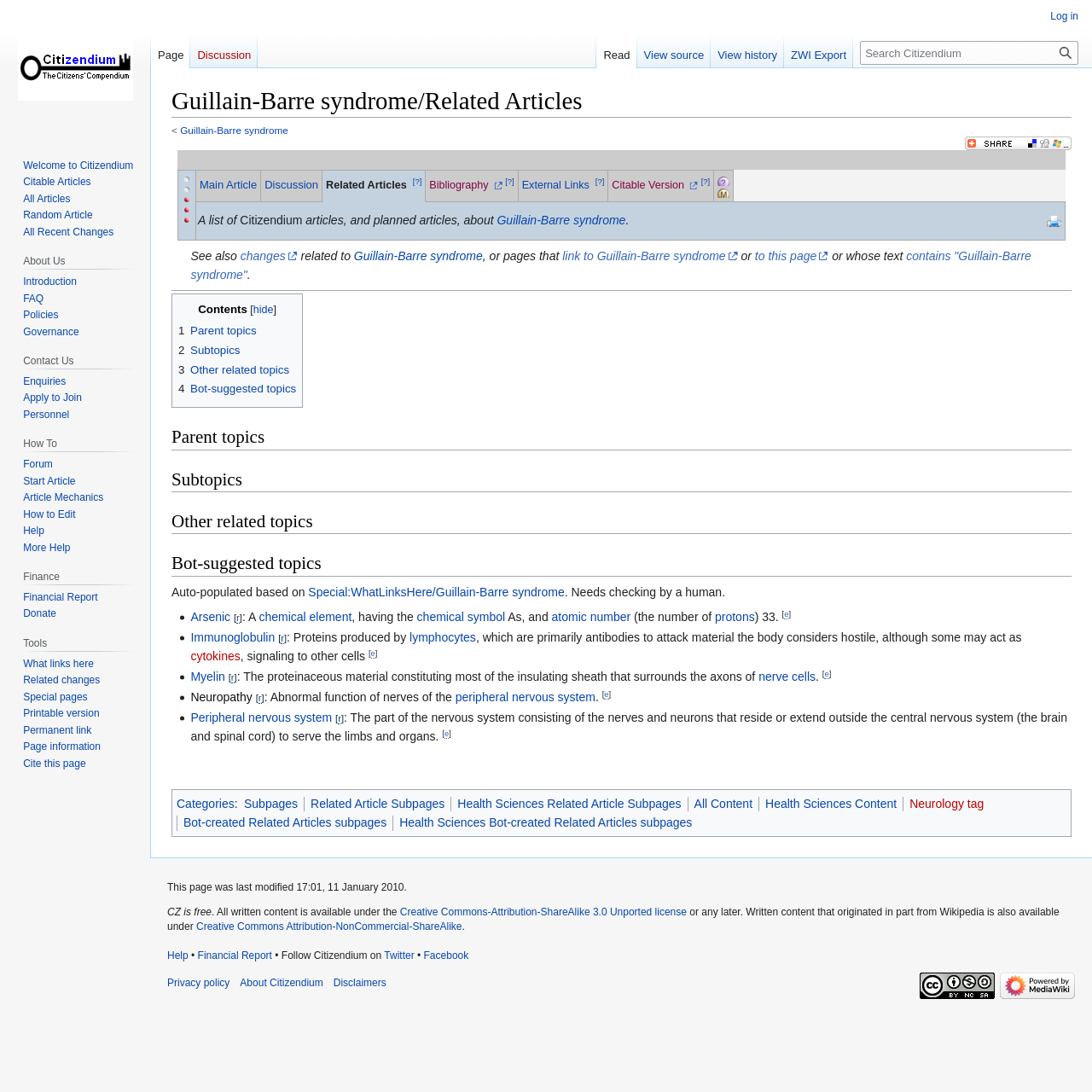Describe all the significant parts and information present on the webpage.

The webpage is about Guillain-Barre syndrome and its related articles on Citizendium. At the top, there is a main heading "Guillain-Barre syndrome/Related Articles" followed by a link to the main article. Below this, there is a table with five columns, each containing a link to a different section: "Main Article", "Discussion", "Related Articles", "Bibliography", and "External Links". 

To the right of the table, there is a section with a heading "Citable Version" and a link to a printable version of the article. Below this, there is a list of Citizendium articles and planned articles about Guillain-Barre syndrome, with a brief description of the list.

Further down the page, there is a section with a heading "See also" that lists related topics, including changes related to Guillain-Barre syndrome, pages that link to Guillain-Barre syndrome, and pages whose text contains "Guillain-Barre syndrome".

The page also has a navigation menu on the left side, with links to different sections of the page, including "Contents", "Parent topics", "Subtopics", "Other related topics", and "Bot-suggested topics". Each of these sections has a heading and a list of links to related articles.